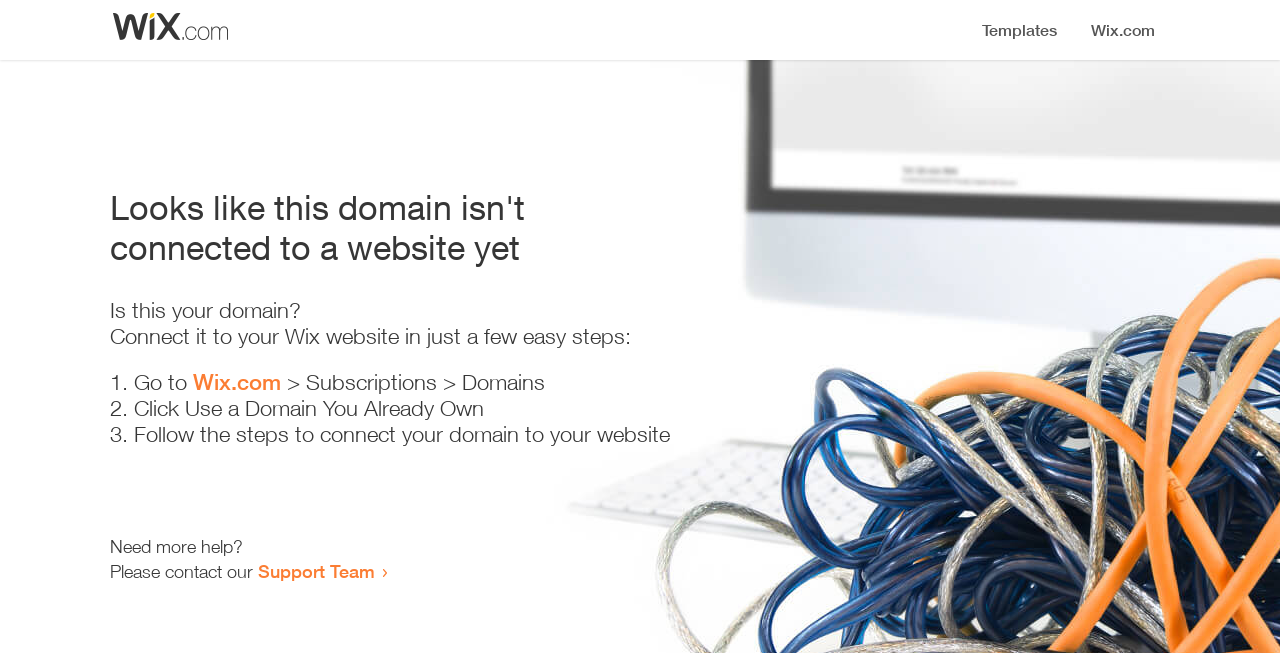Bounding box coordinates are specified in the format (top-left x, top-left y, bottom-right x, bottom-right y). All values are floating point numbers bounded between 0 and 1. Please provide the bounding box coordinate of the region this sentence describes: Wix.com

[0.151, 0.565, 0.22, 0.605]